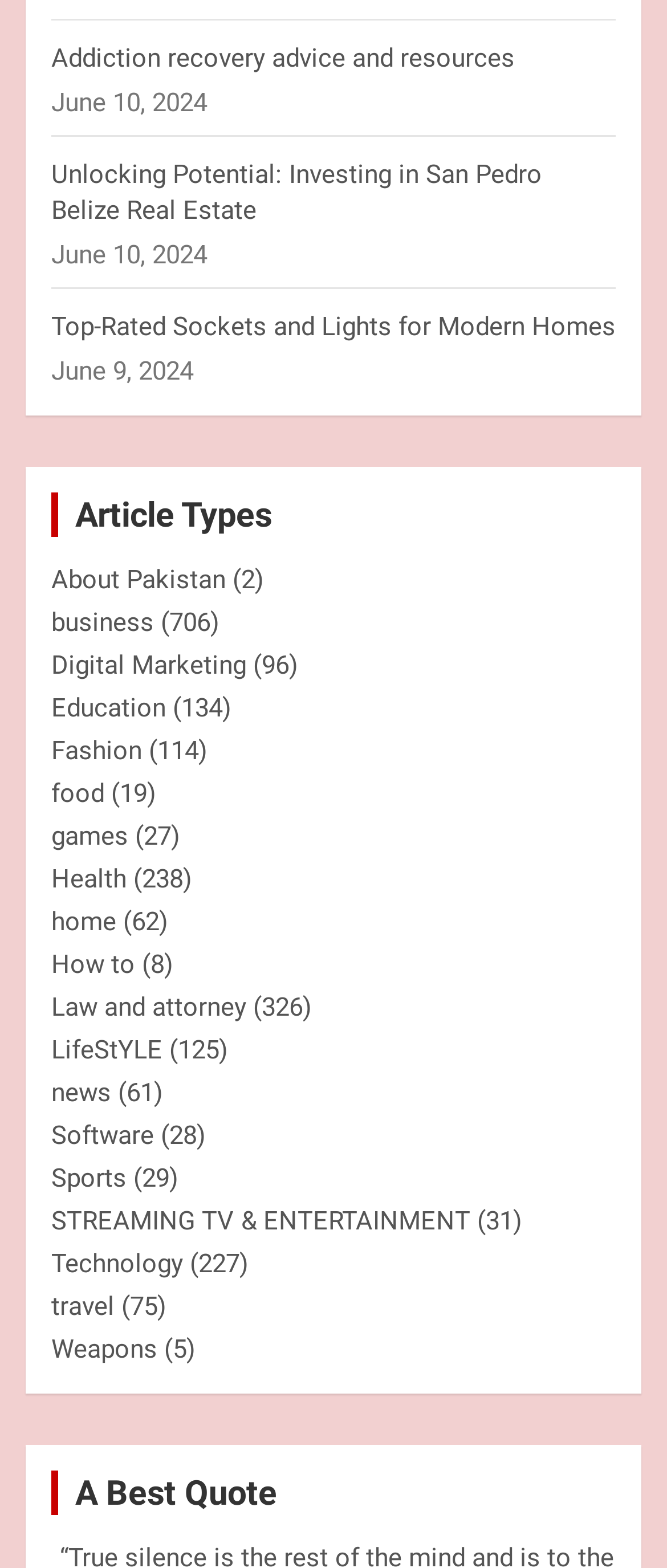How many articles are under the 'games' category?
Can you offer a detailed and complete answer to this question?

The 'games' category is a link element with ID 457, and it has a corresponding StaticText element with ID 458 that specifies the number of articles under this category as '27'.